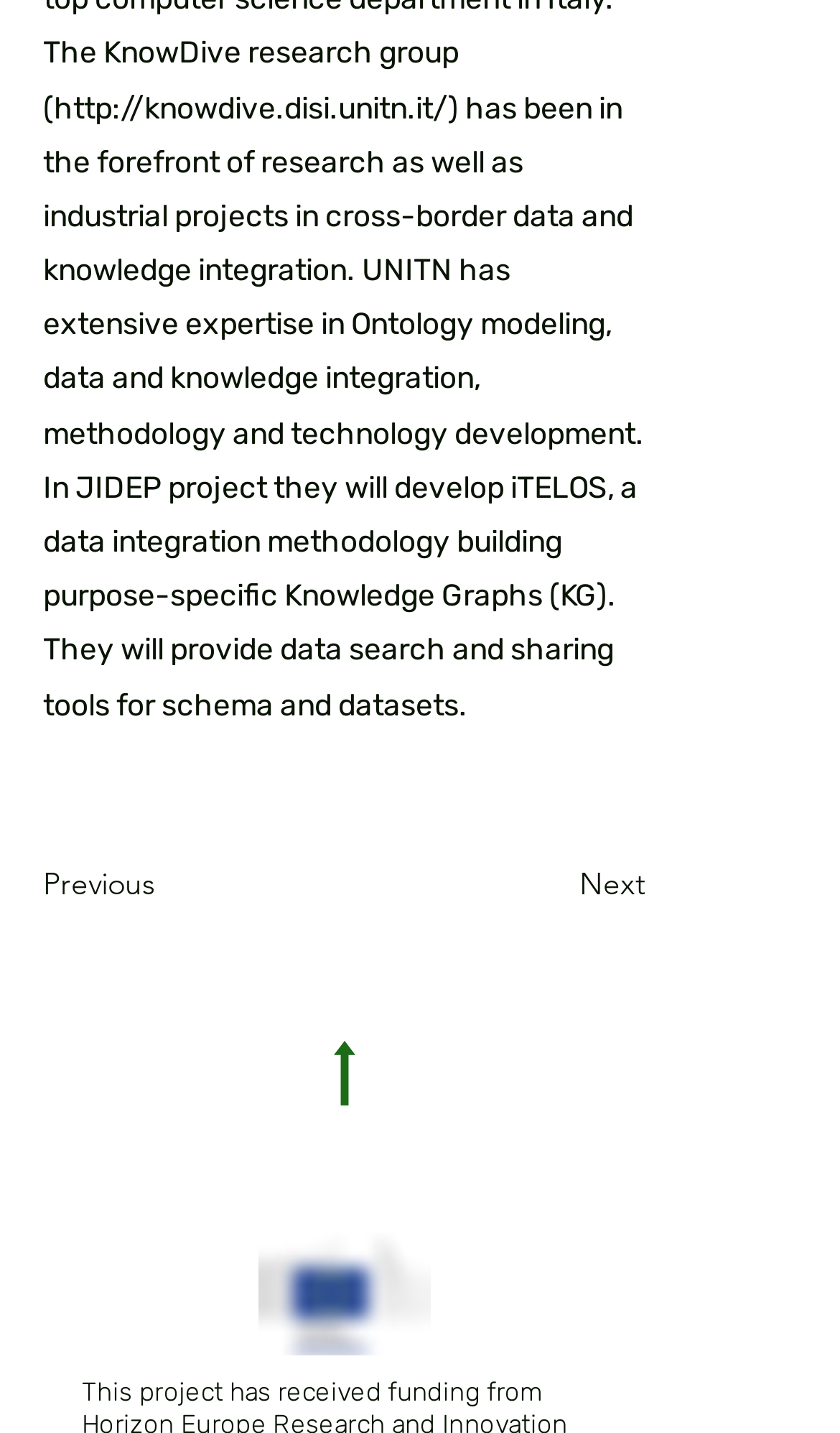Reply to the question with a single word or phrase:
What is the purpose of iTELOS?

Building purpose-specific Knowledge Graphs